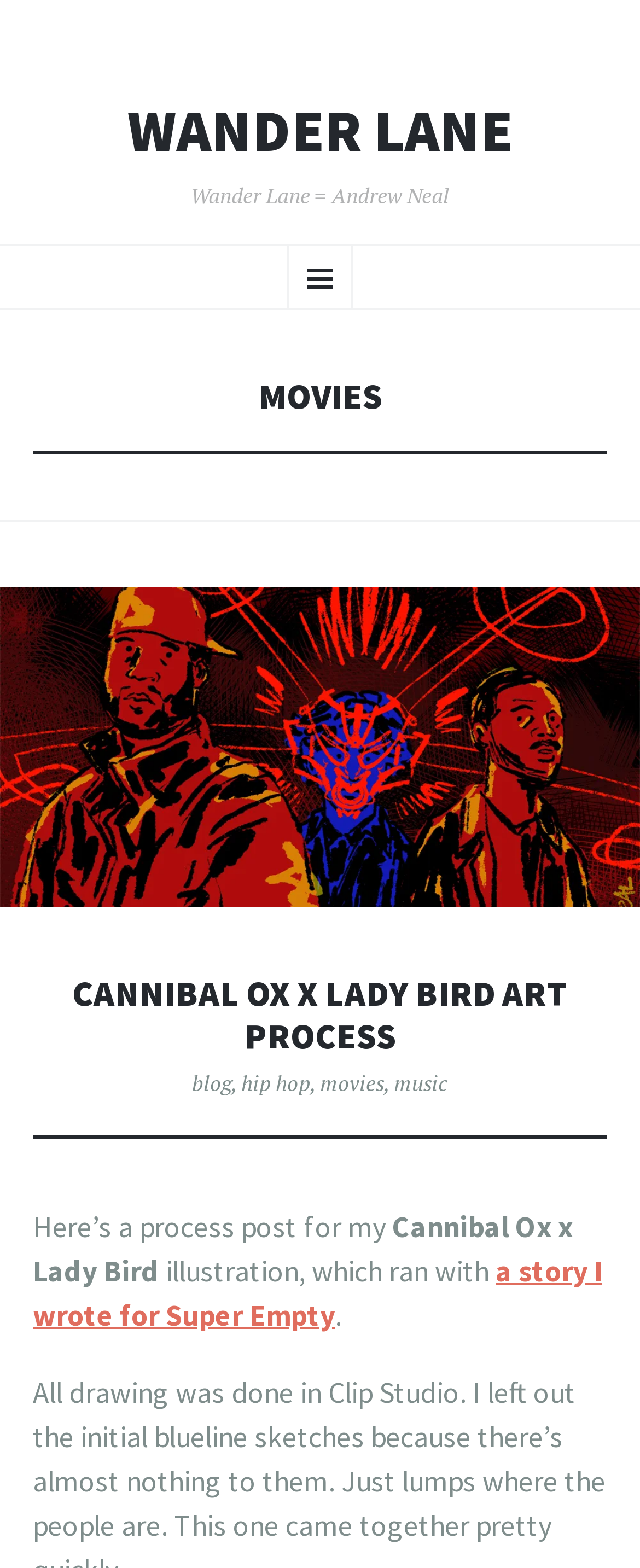What is the author's profession?
Using the information from the image, answer the question thoroughly.

The author's profession can be determined by looking at the static text elements 'Here’s a process post for my illustration, which ran with a story I wrote for Super Empty' with bounding box coordinates [0.051, 0.77, 0.613, 0.794] and [0.249, 0.798, 0.774, 0.822]. These elements suggest that the author is both a writer and an illustrator.